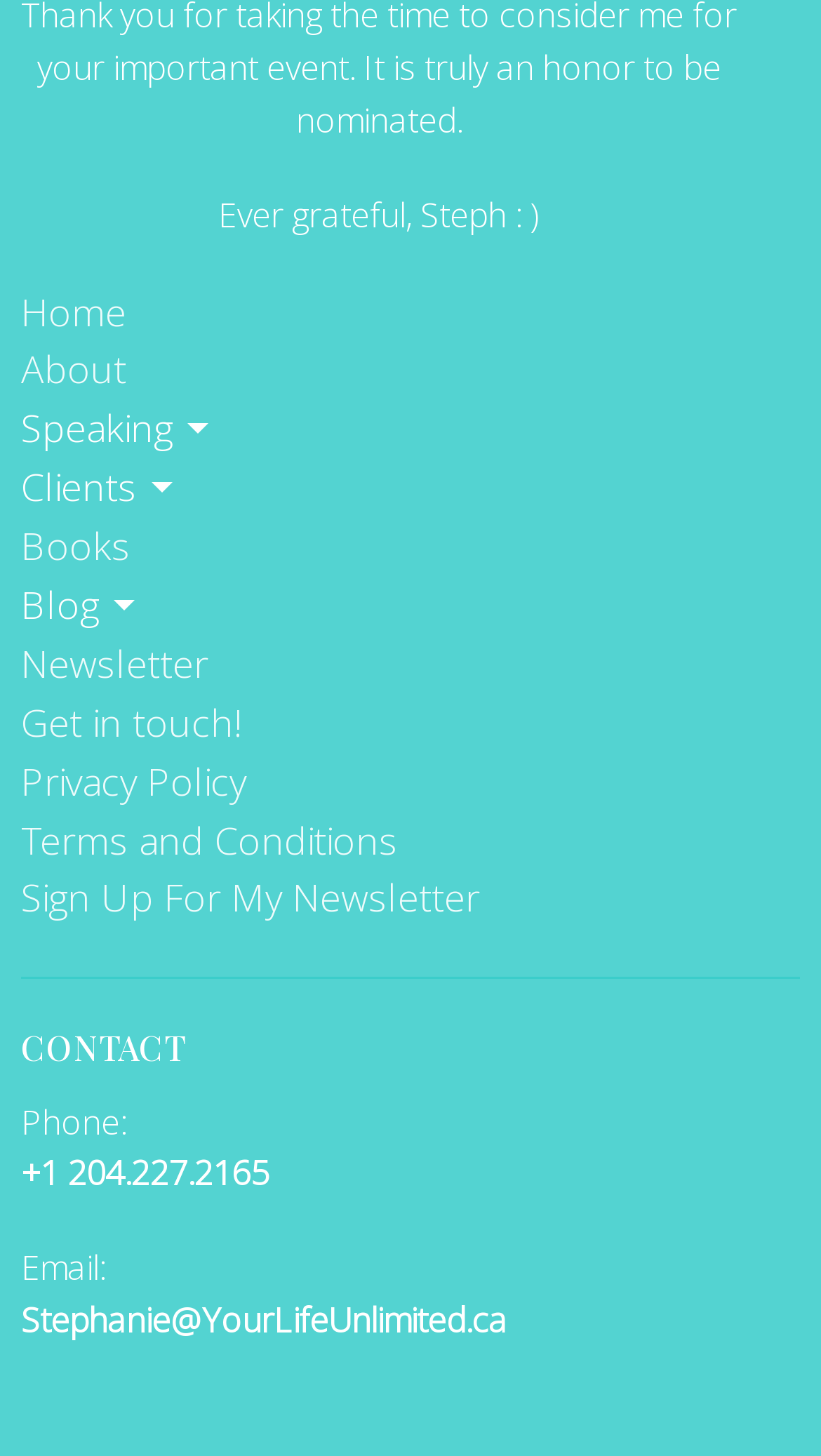Please identify the bounding box coordinates of the area that needs to be clicked to fulfill the following instruction: "go to home page."

[0.026, 0.196, 0.154, 0.231]